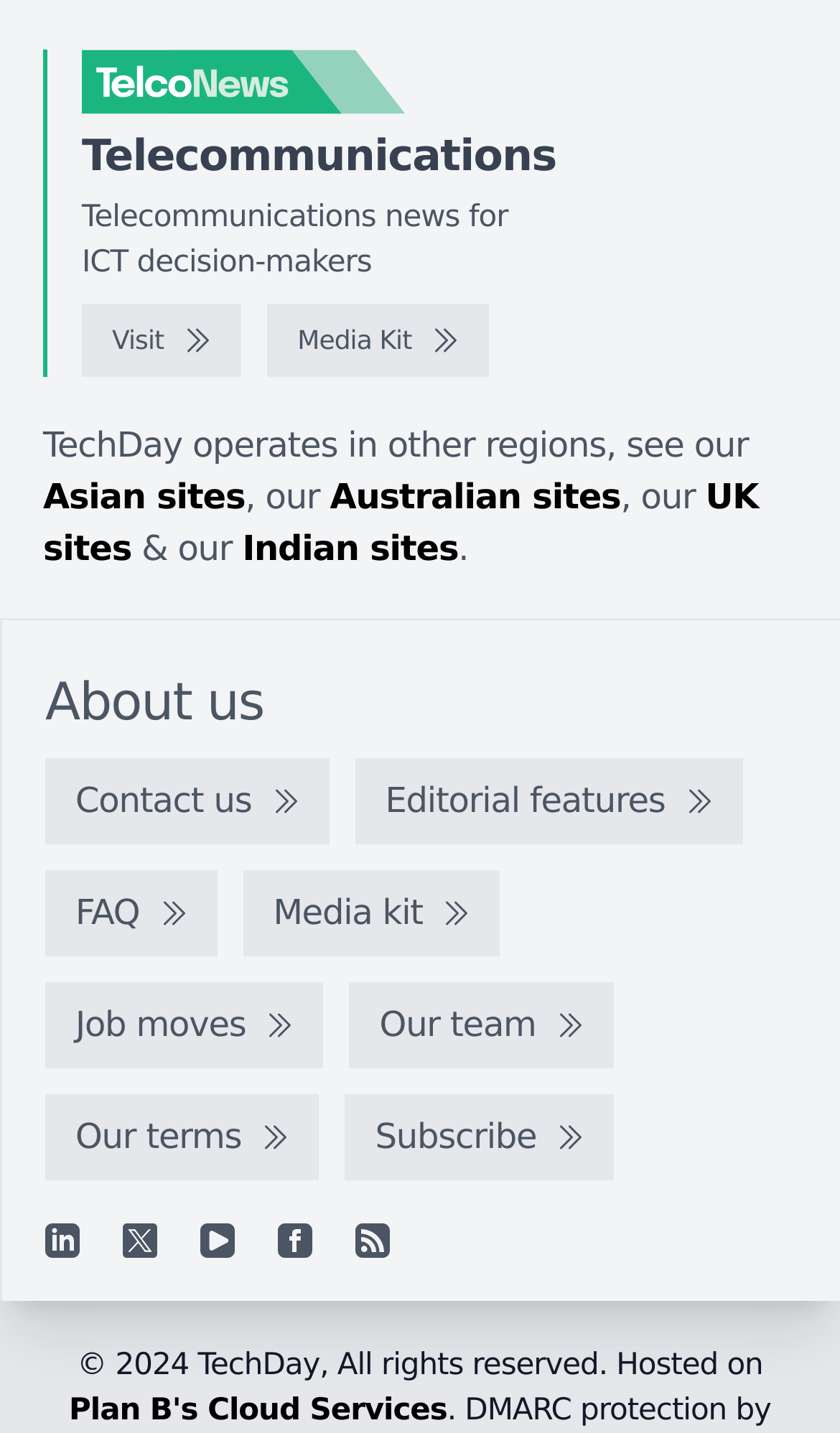Locate the bounding box coordinates of the element I should click to achieve the following instruction: "Follow on LinkedIn".

[0.054, 0.854, 0.095, 0.878]